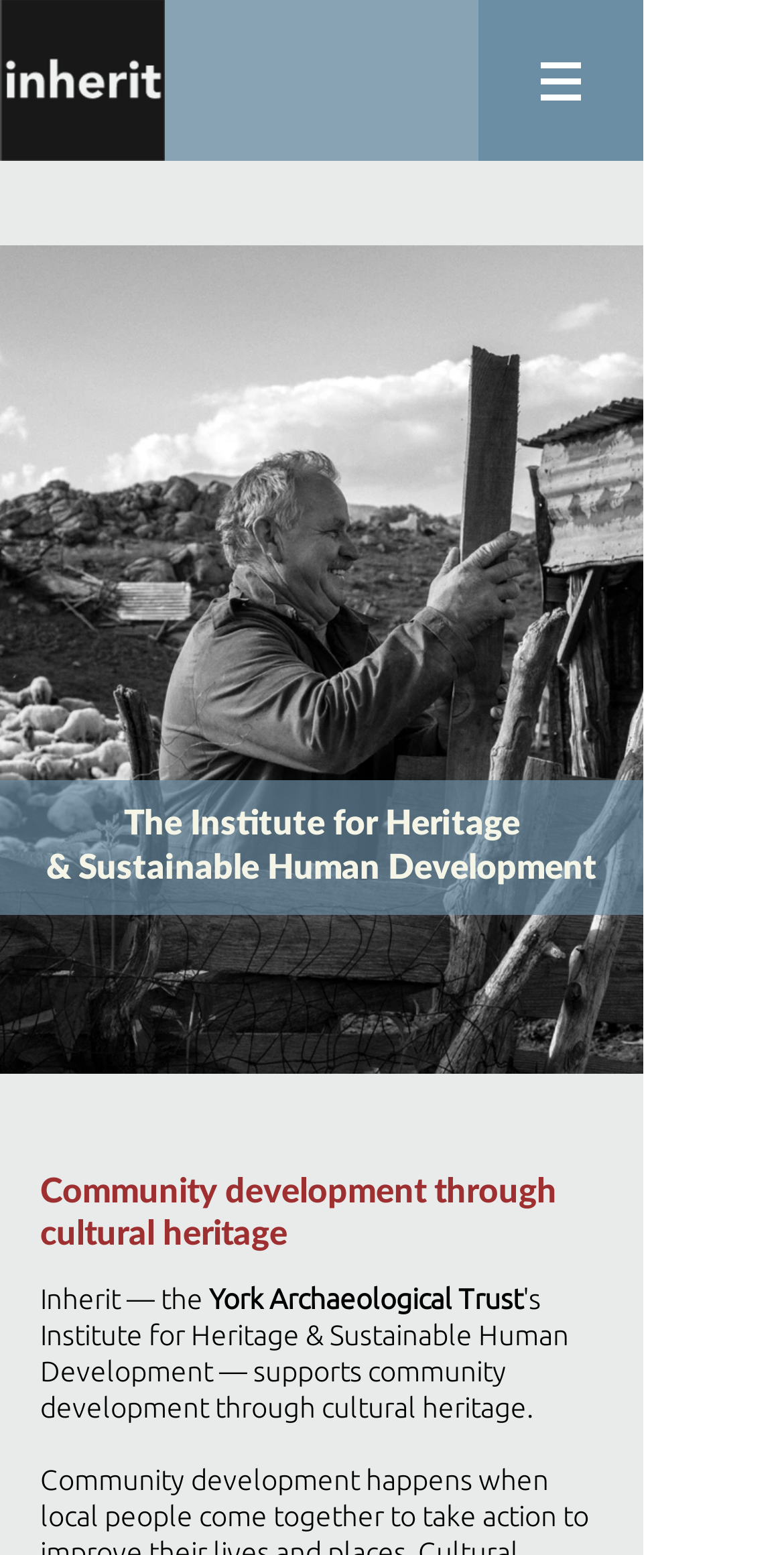Please answer the following question using a single word or phrase: 
What is the navigation menu item?

Site